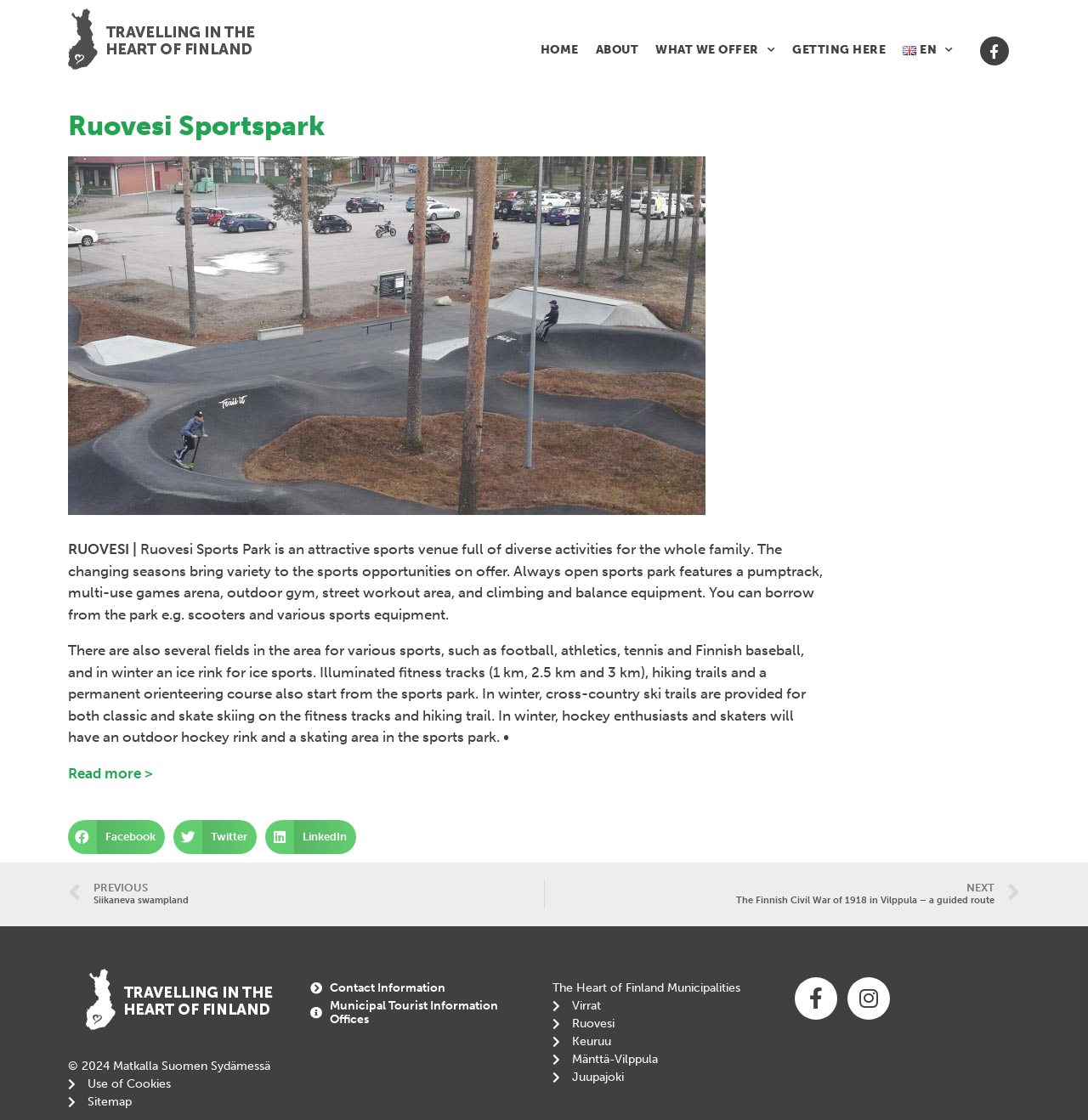Specify the bounding box coordinates for the region that must be clicked to perform the given instruction: "Read the article '11 reasons to try adult colouring for ultimate relaxation'".

None